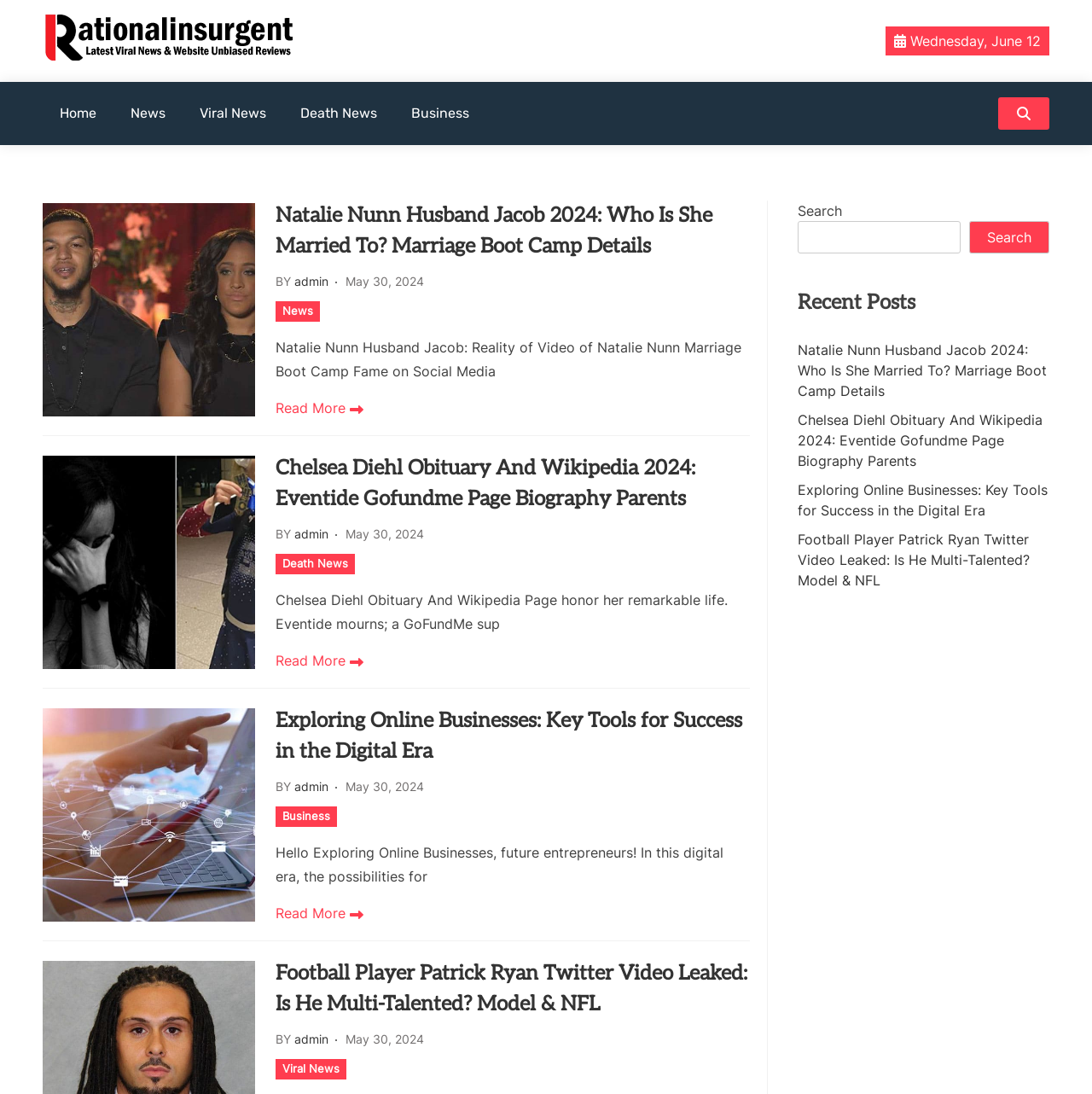Locate the bounding box coordinates of the element you need to click to accomplish the task described by this instruction: "View the article about Exploring Online Businesses".

[0.253, 0.645, 0.686, 0.701]